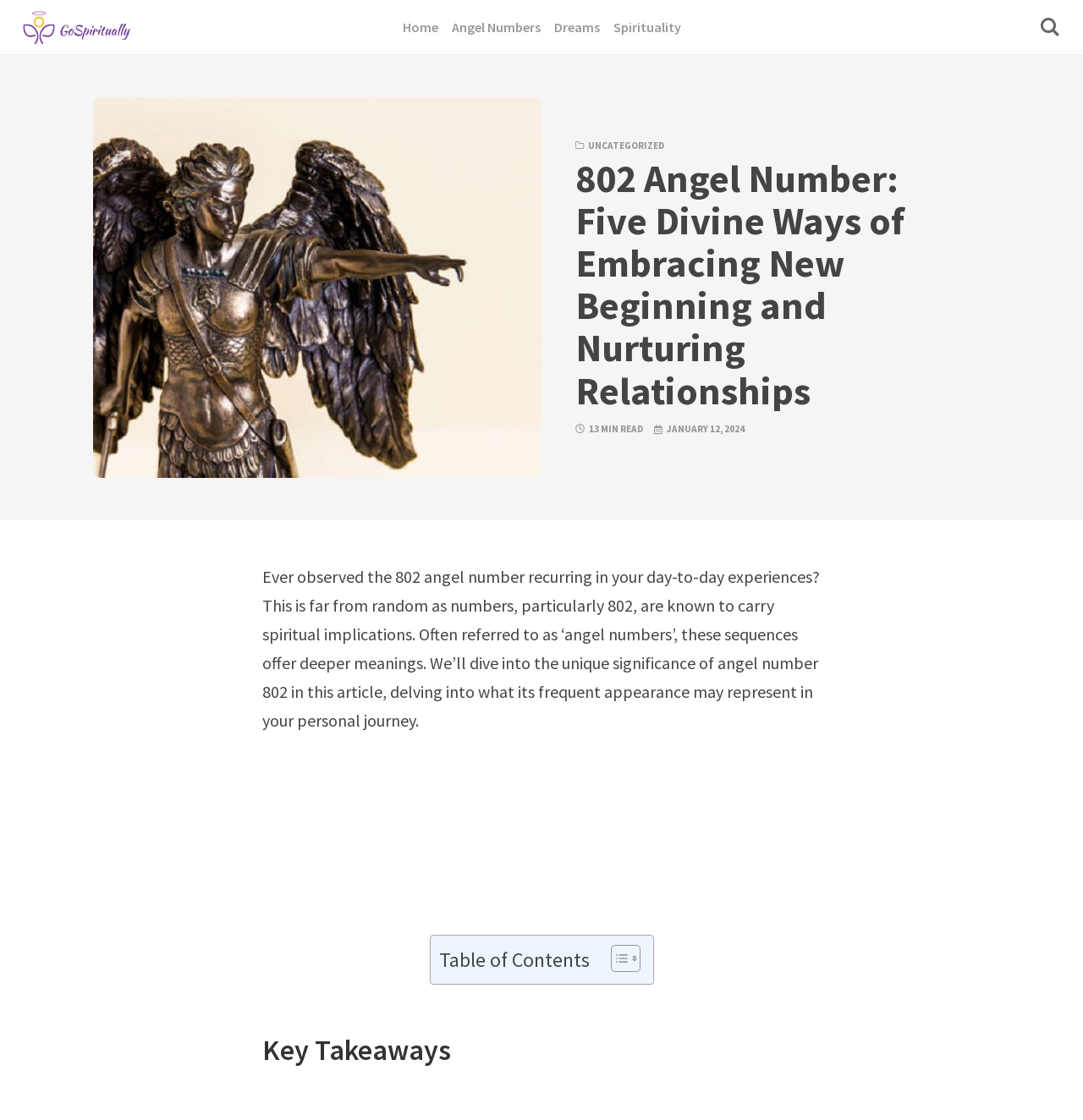Your task is to extract the text of the main heading from the webpage.

802 Angel Number: Five Divine Ways of Embracing New Beginning and Nurturing Relationships